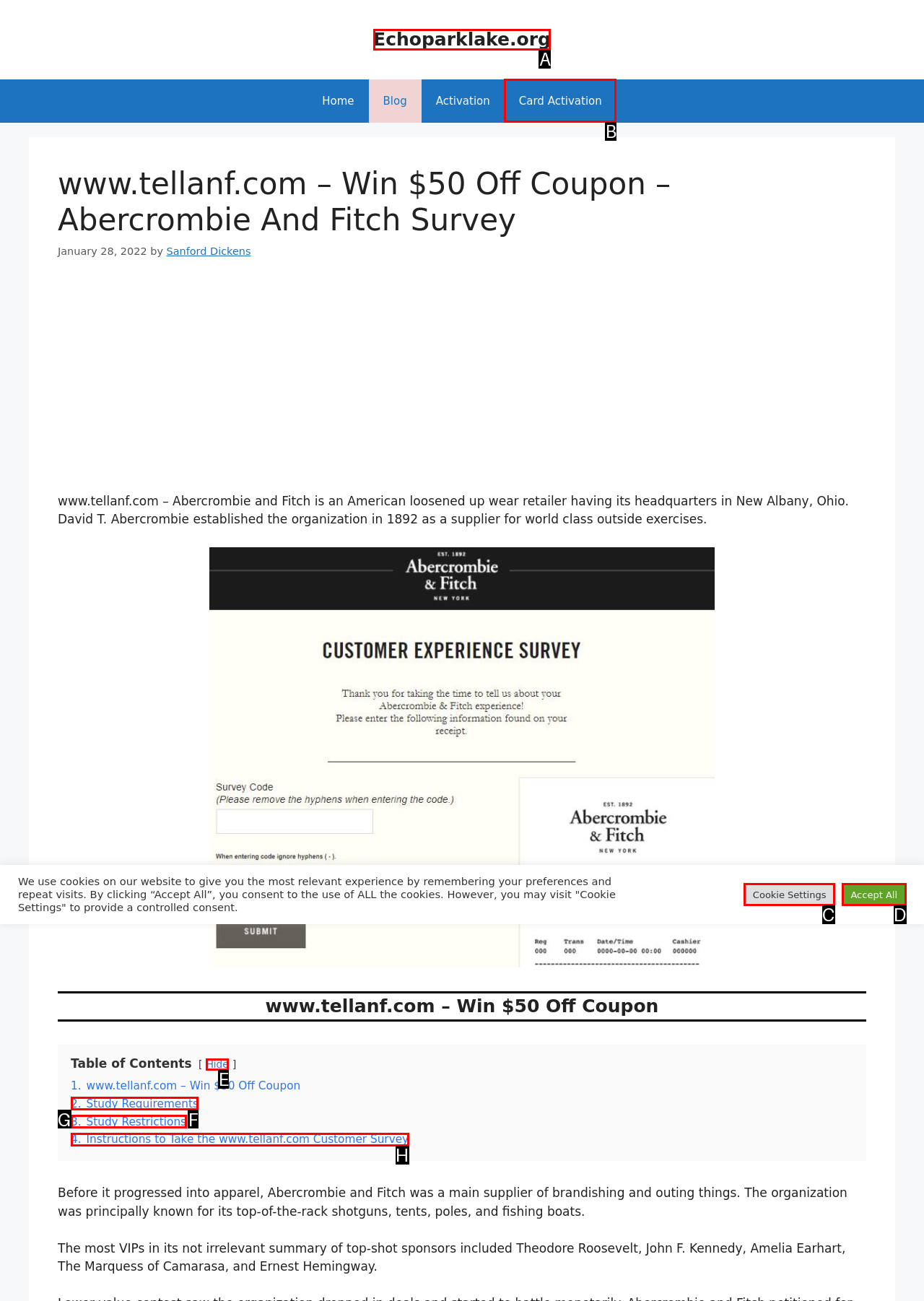Select the correct HTML element to complete the following task: Click the Card Activation link
Provide the letter of the choice directly from the given options.

B